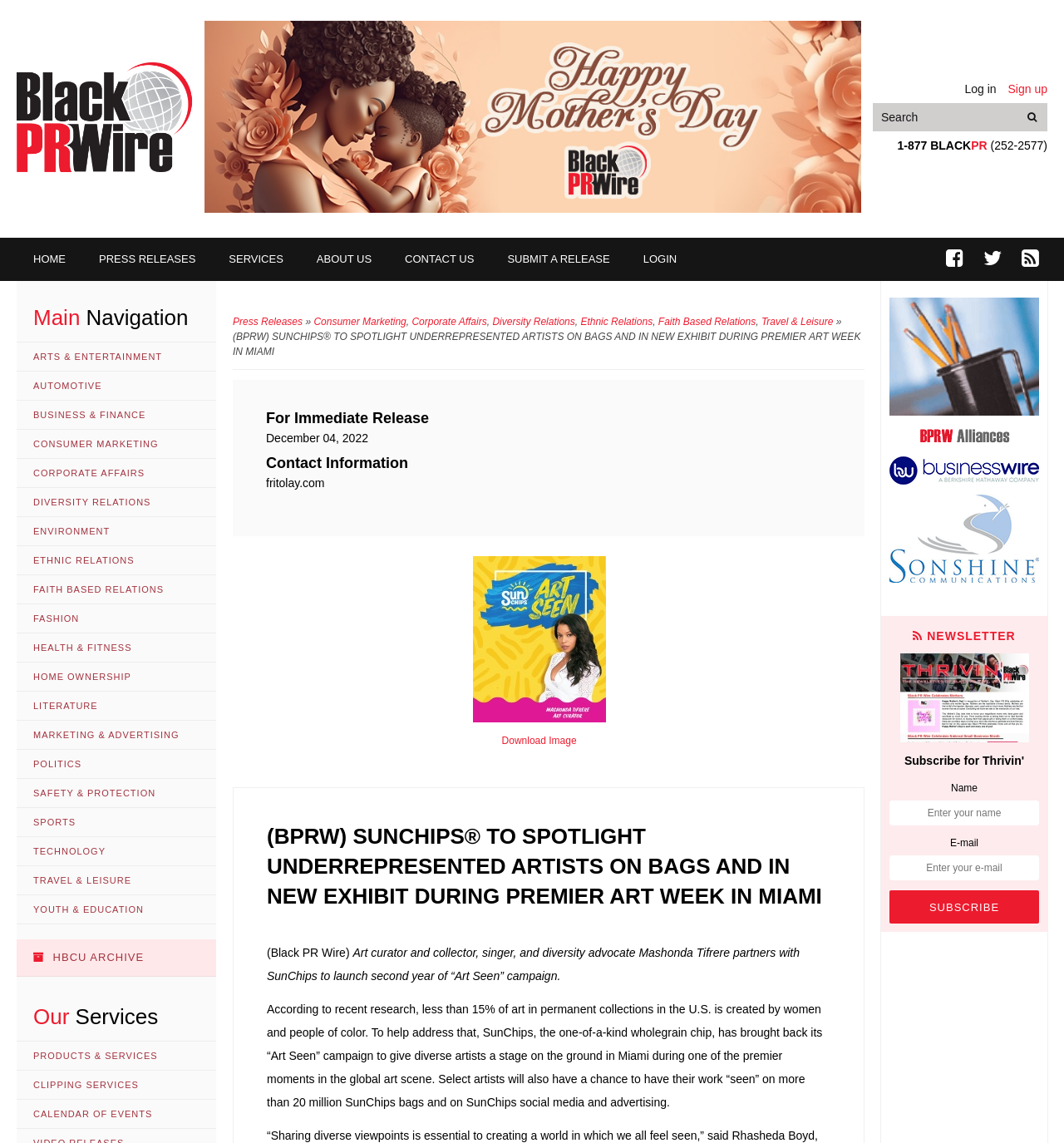Bounding box coordinates should be in the format (top-left x, top-left y, bottom-right x, bottom-right y) and all values should be floating point numbers between 0 and 1. Determine the bounding box coordinate for the UI element described as: Youth & Education

[0.016, 0.783, 0.203, 0.809]